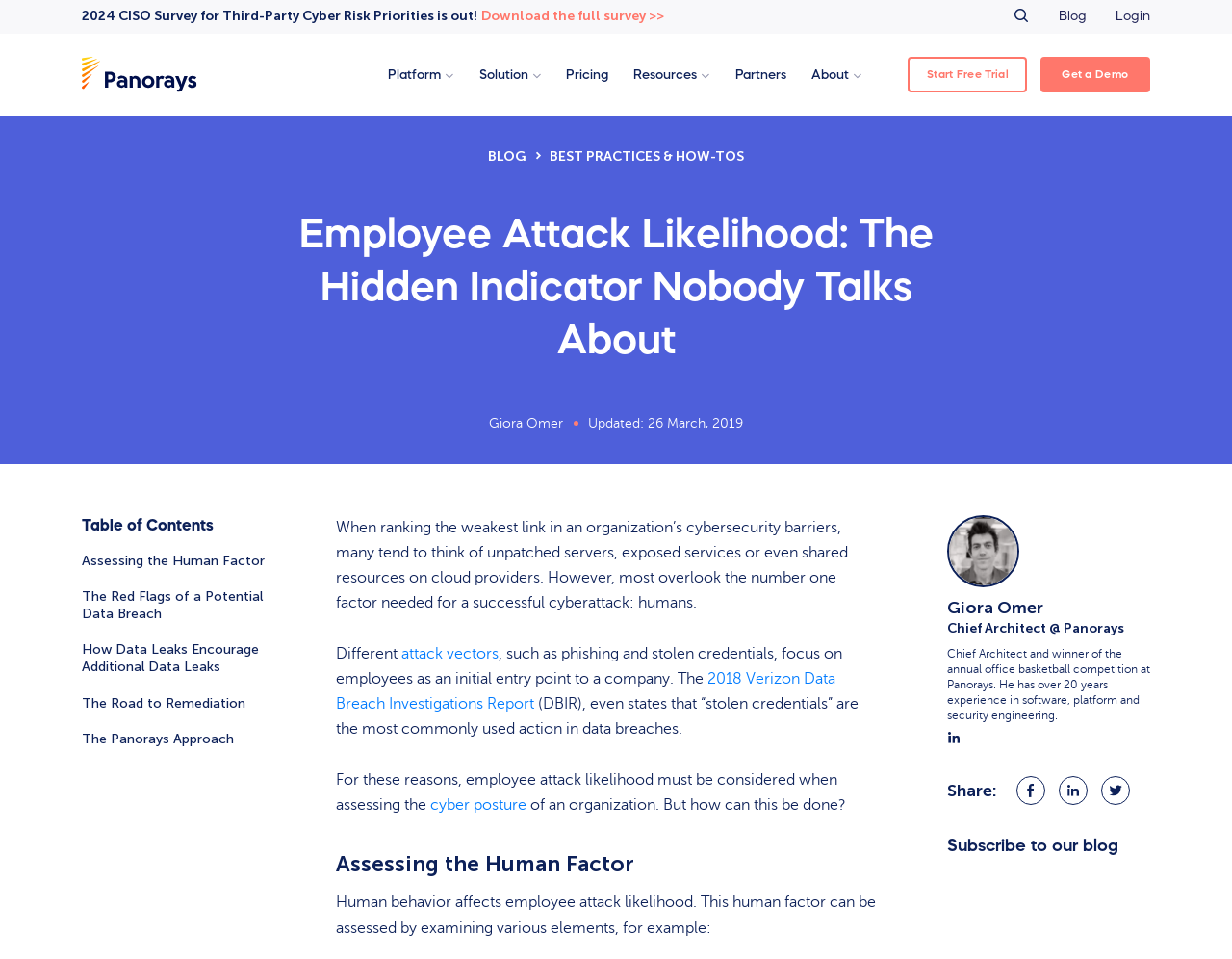Find the bounding box coordinates for the area that should be clicked to accomplish the instruction: "Start a free trial".

[0.737, 0.059, 0.834, 0.096]